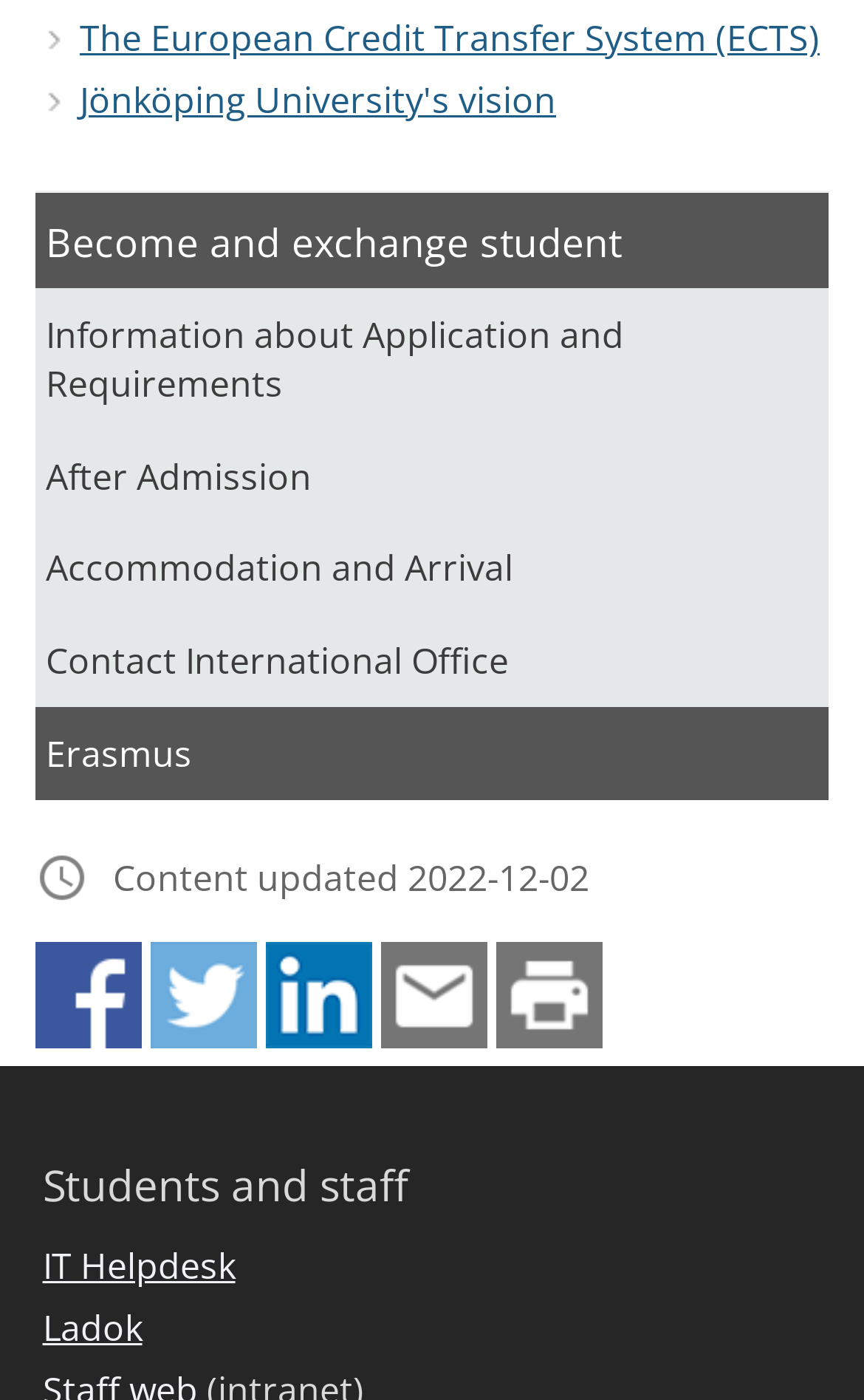Can you find the bounding box coordinates for the element to click on to achieve the instruction: "Share this page on Facebook"?

[0.041, 0.721, 0.164, 0.756]